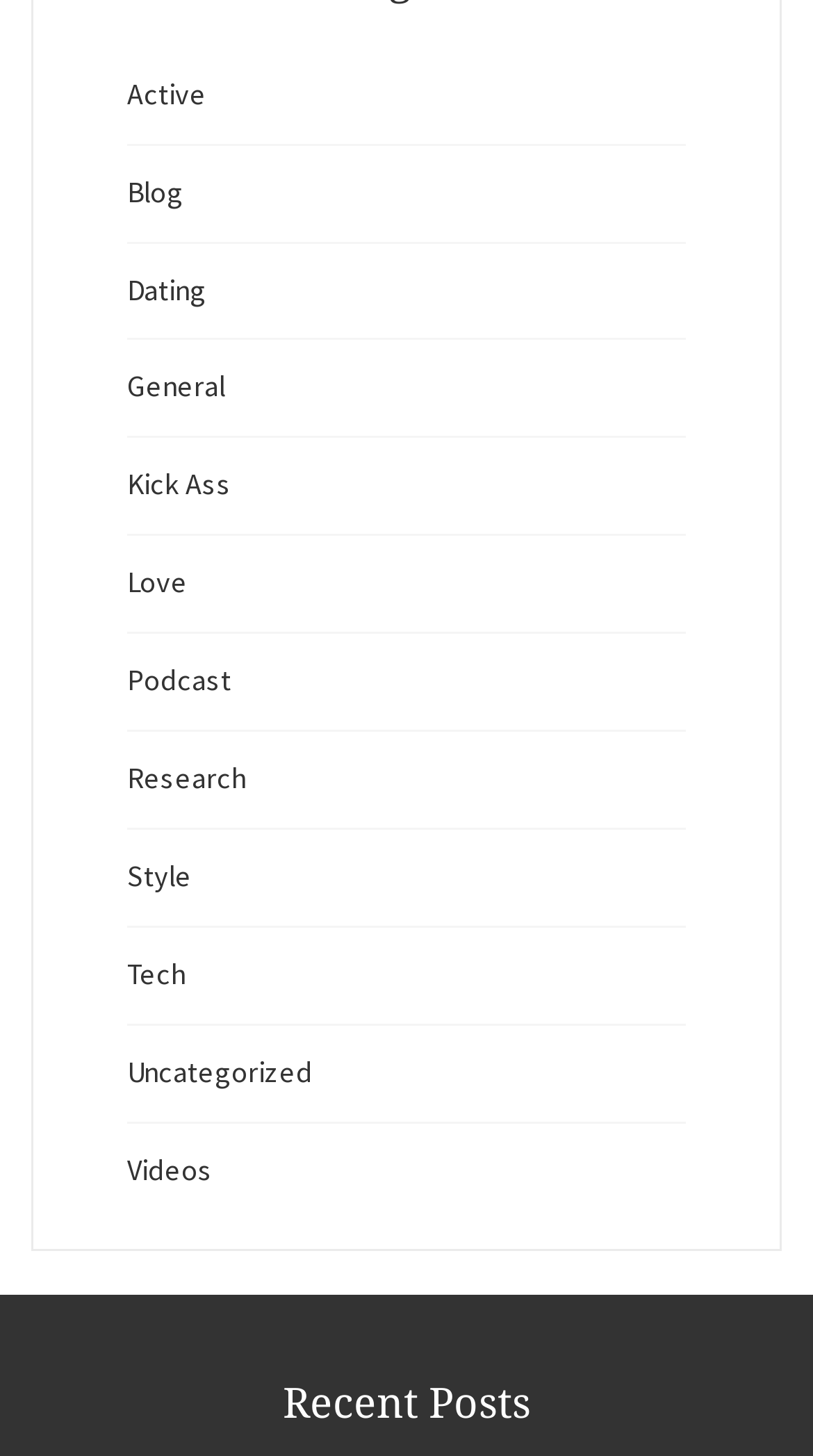How many elements are there in the navigation menu?
Give a single word or phrase as your answer by examining the image.

13